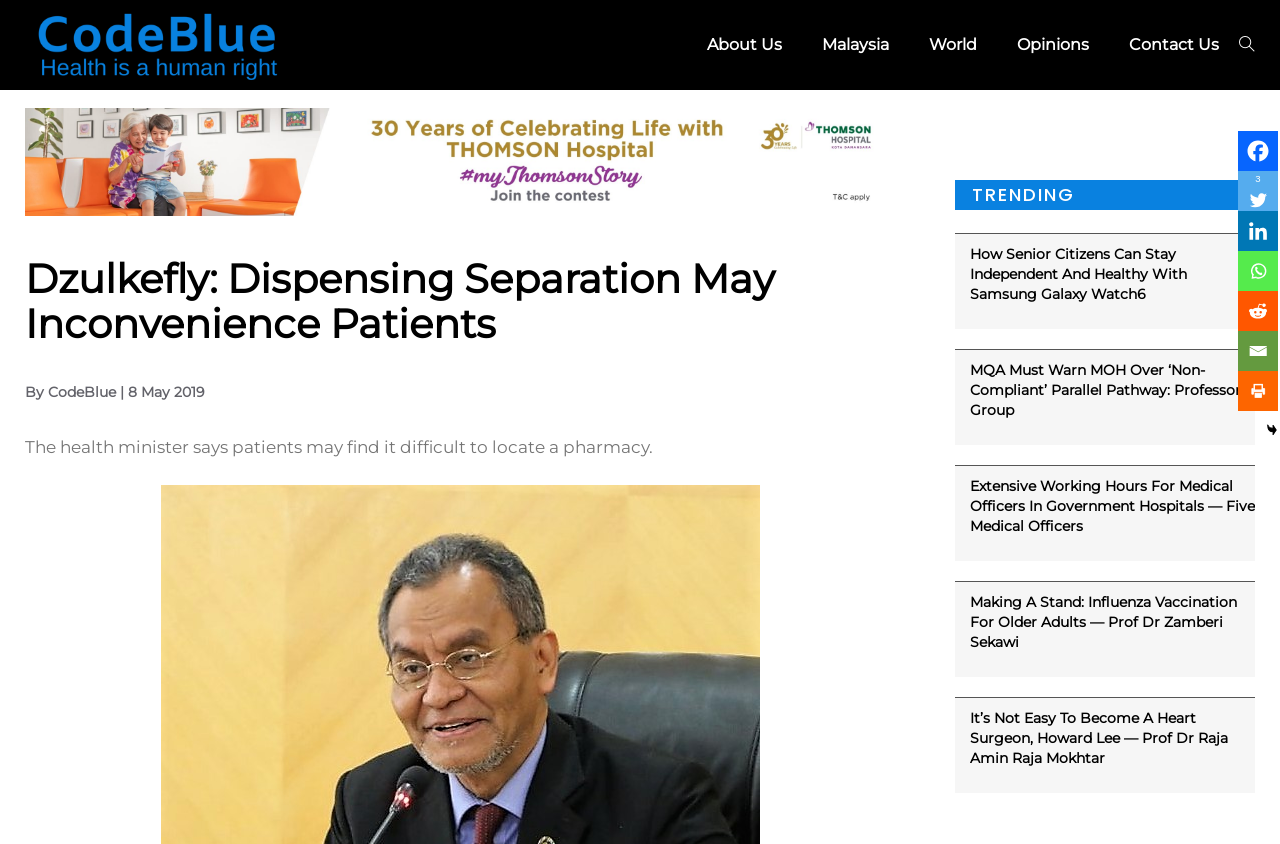What is the name of the website?
Please elaborate on the answer to the question with detailed information.

The name of the website can be found in the top-left corner of the webpage, where it says 'CodeBlue' in a logo format.